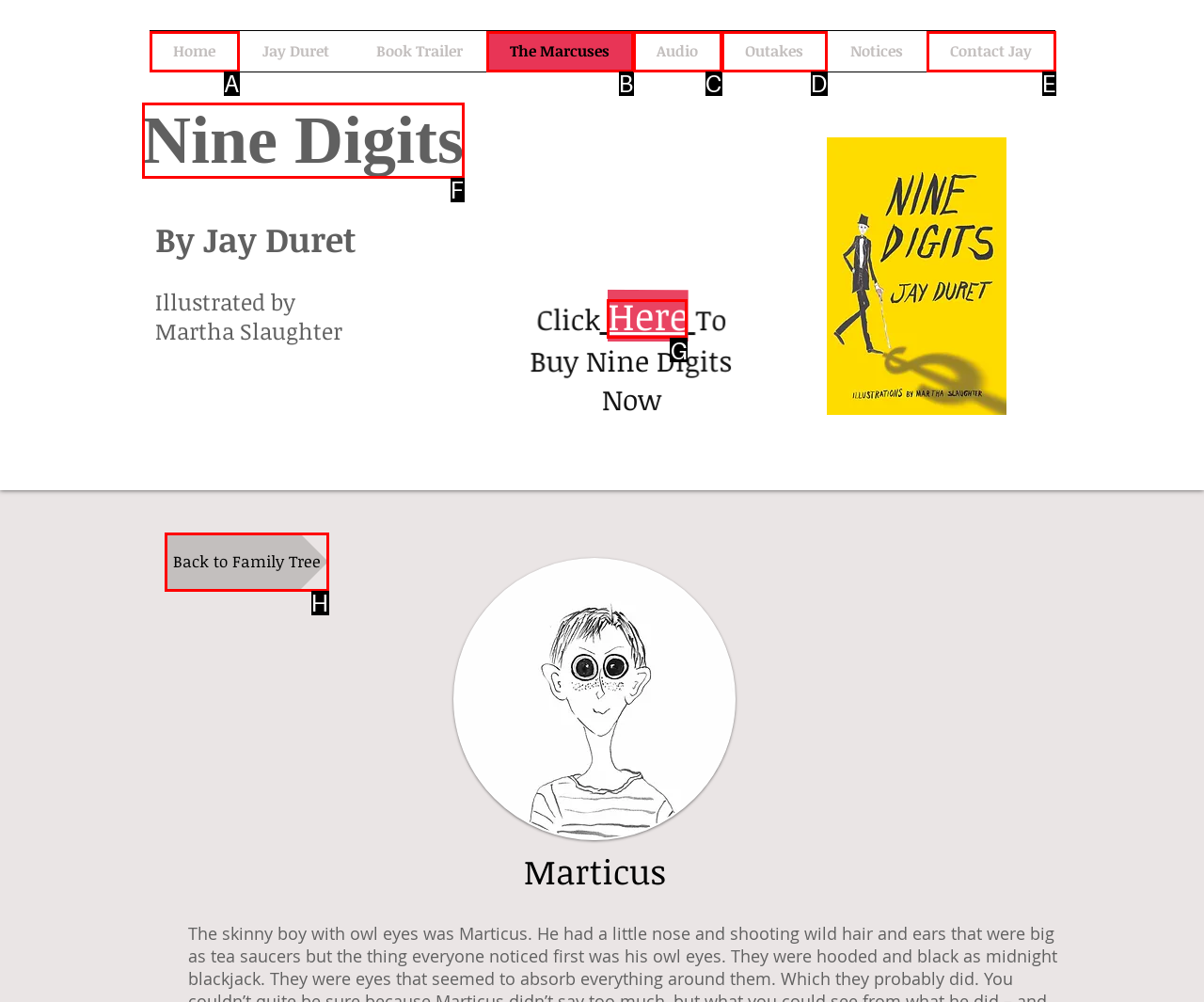Indicate which lettered UI element to click to fulfill the following task: buy nine digits now
Provide the letter of the correct option.

G